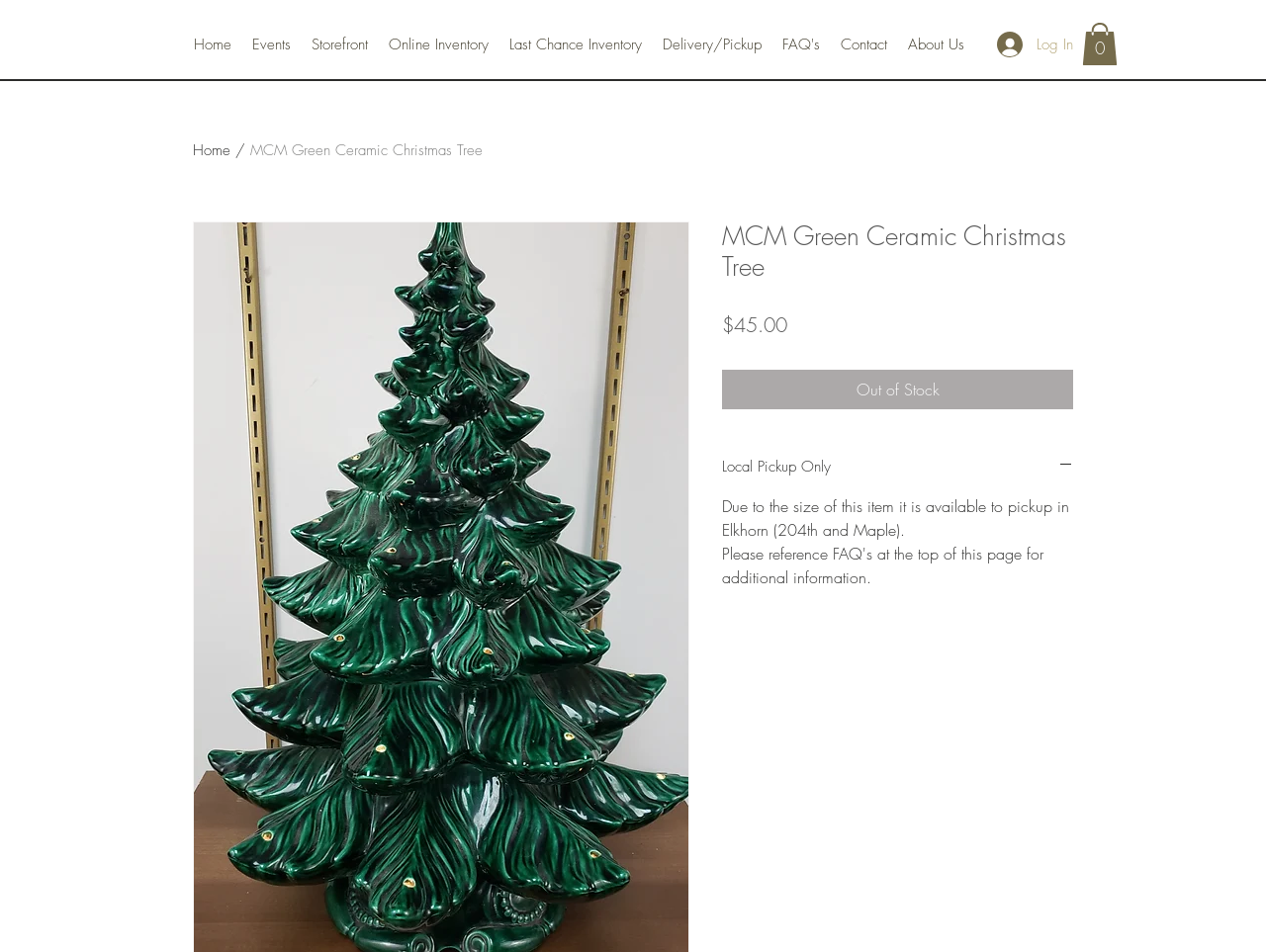What is the purpose of the 'Local Pickup Only' button?
Please respond to the question with a detailed and informative answer.

I understood the purpose of the 'Local Pickup Only' button by looking at the context of the webpage, which is selling a product, and the button is located below the price, and the StaticText element nearby mentions that the item is available to pickup in Elkhorn.